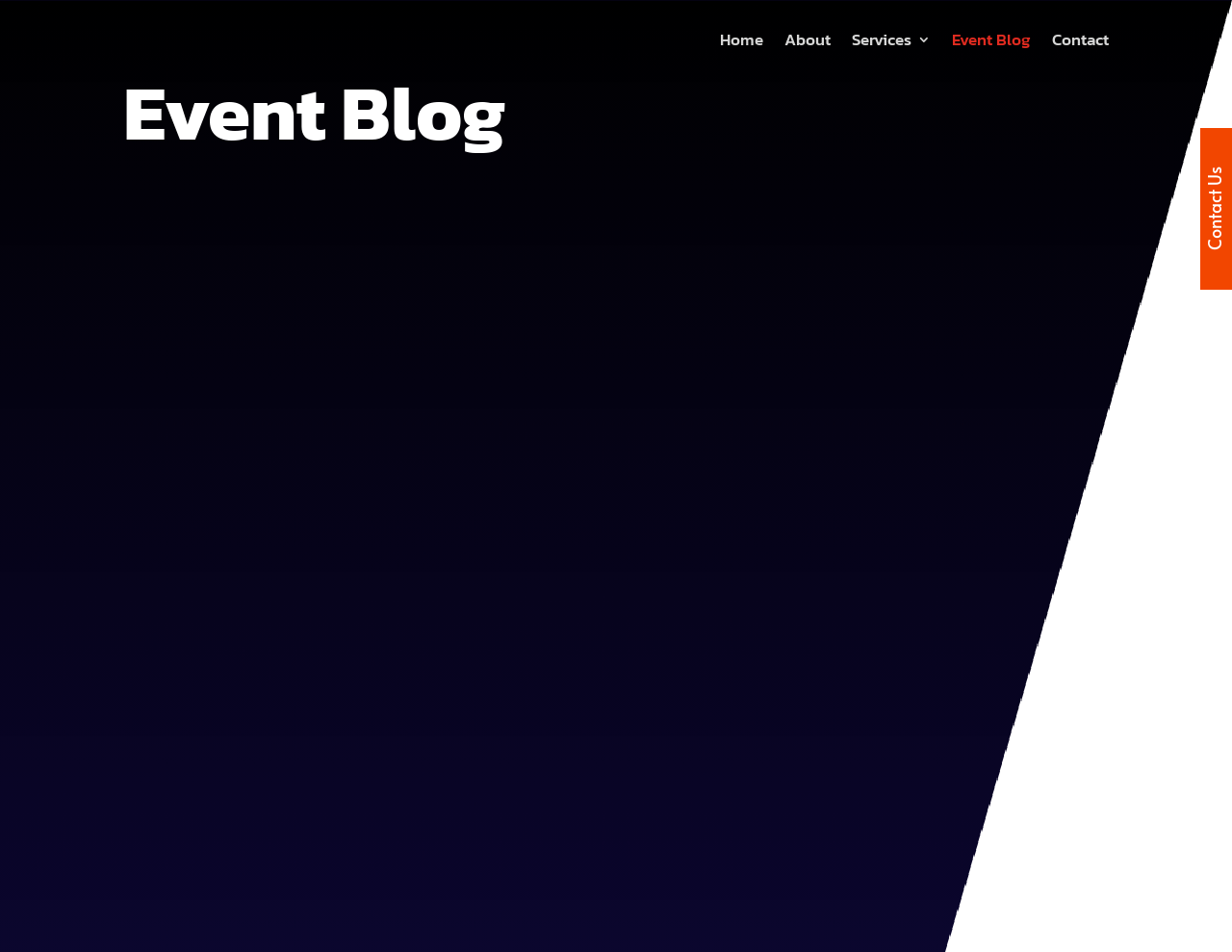Locate the bounding box coordinates of the clickable region necessary to complete the following instruction: "view theme party events". Provide the coordinates in the format of four float numbers between 0 and 1, i.e., [left, top, right, bottom].

[0.1, 0.22, 0.9, 0.868]